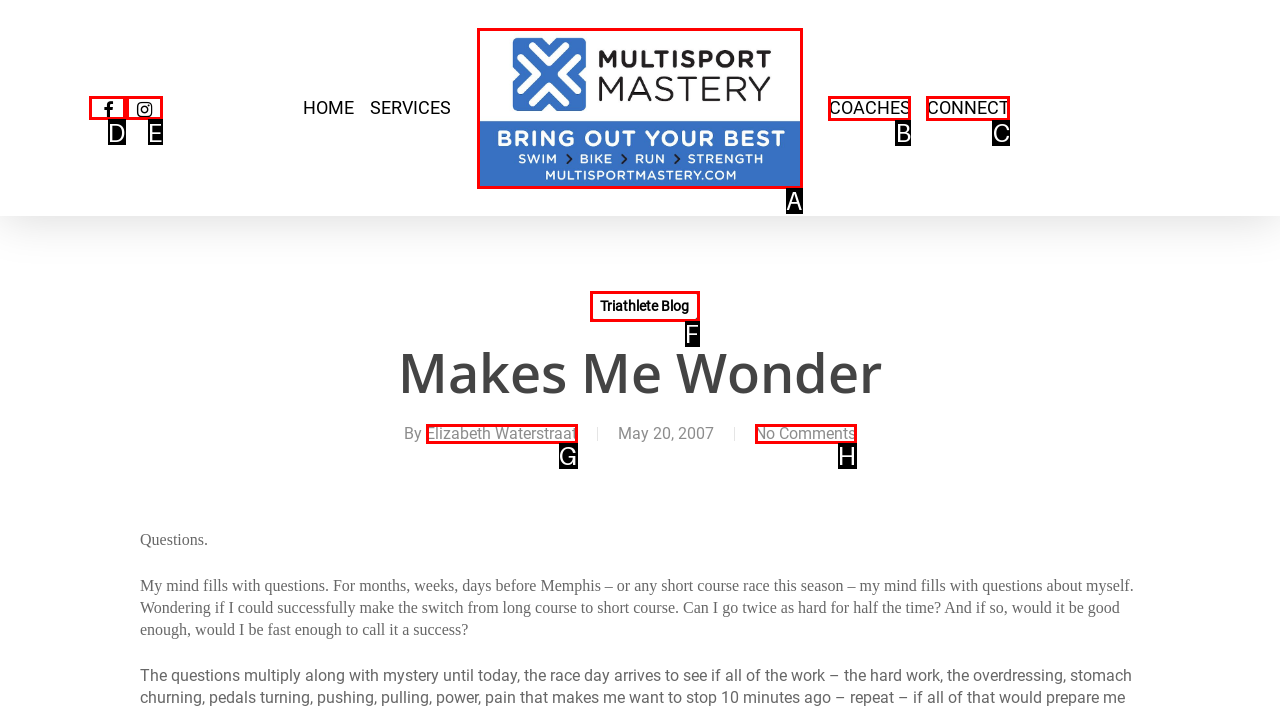Indicate which red-bounded element should be clicked to perform the task: check facebook page Answer with the letter of the correct option.

D